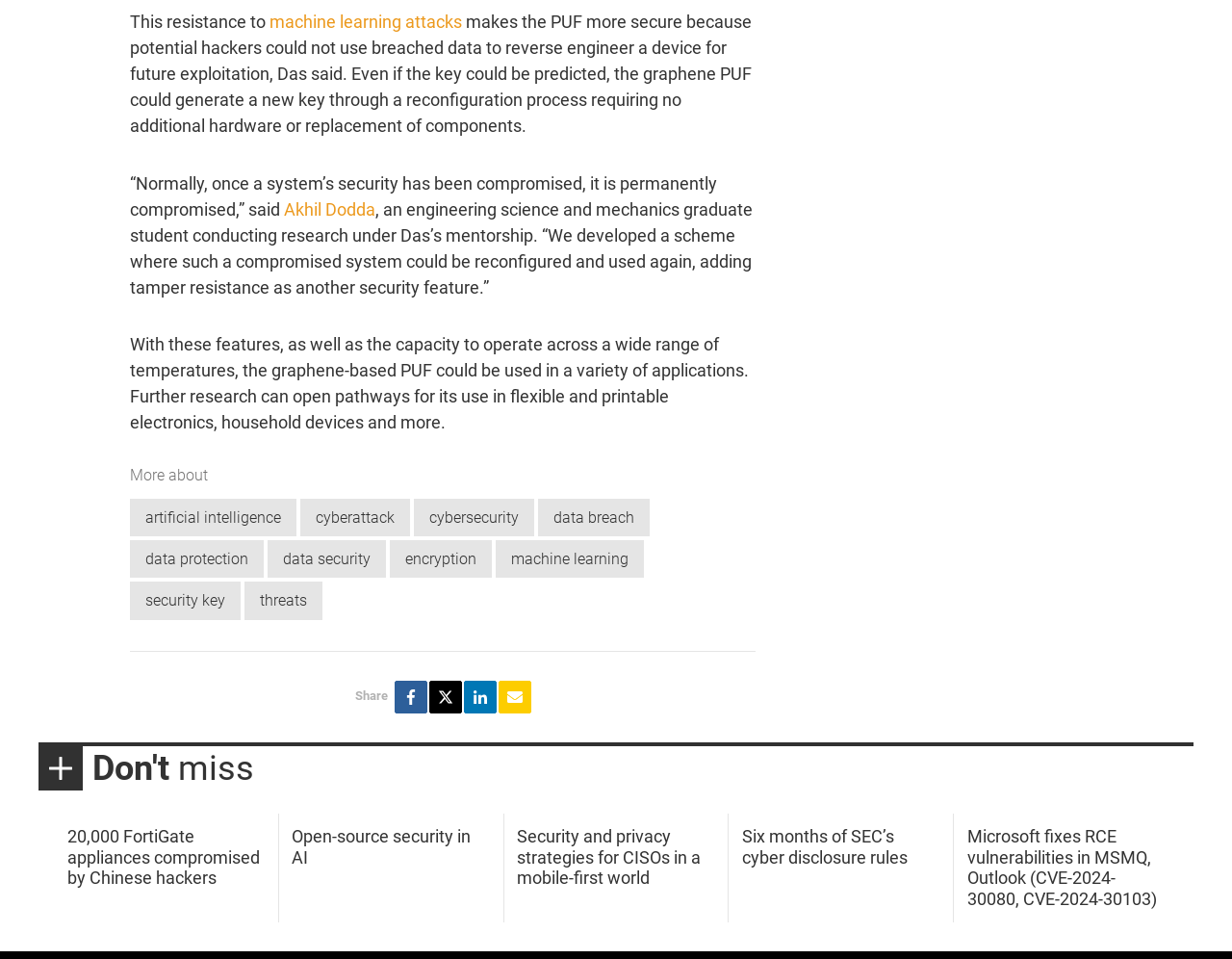Pinpoint the bounding box coordinates of the element you need to click to execute the following instruction: "Read more about cybersecurity". The bounding box should be represented by four float numbers between 0 and 1, in the format [left, top, right, bottom].

[0.336, 0.52, 0.434, 0.559]